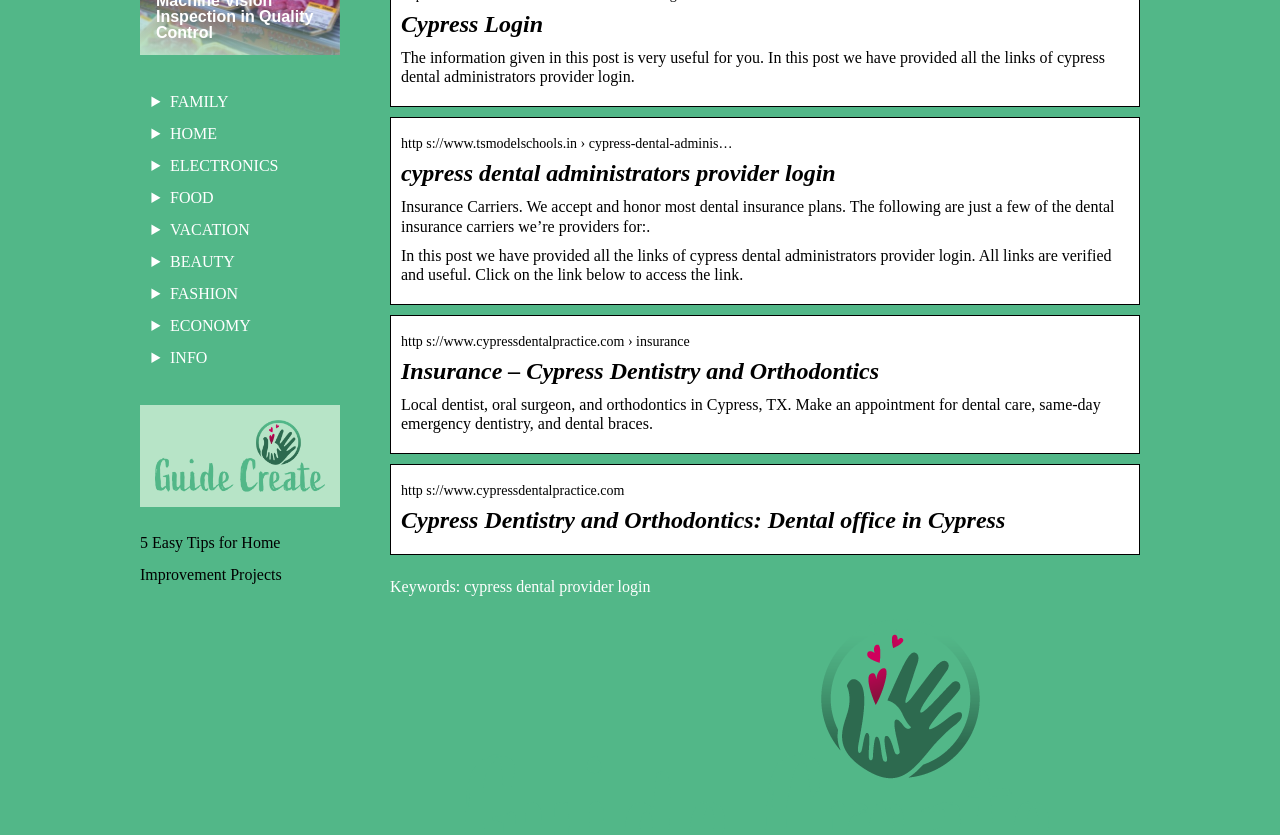Determine the bounding box coordinates for the area that should be clicked to carry out the following instruction: "Click on 'HOME'".

[0.133, 0.149, 0.17, 0.17]